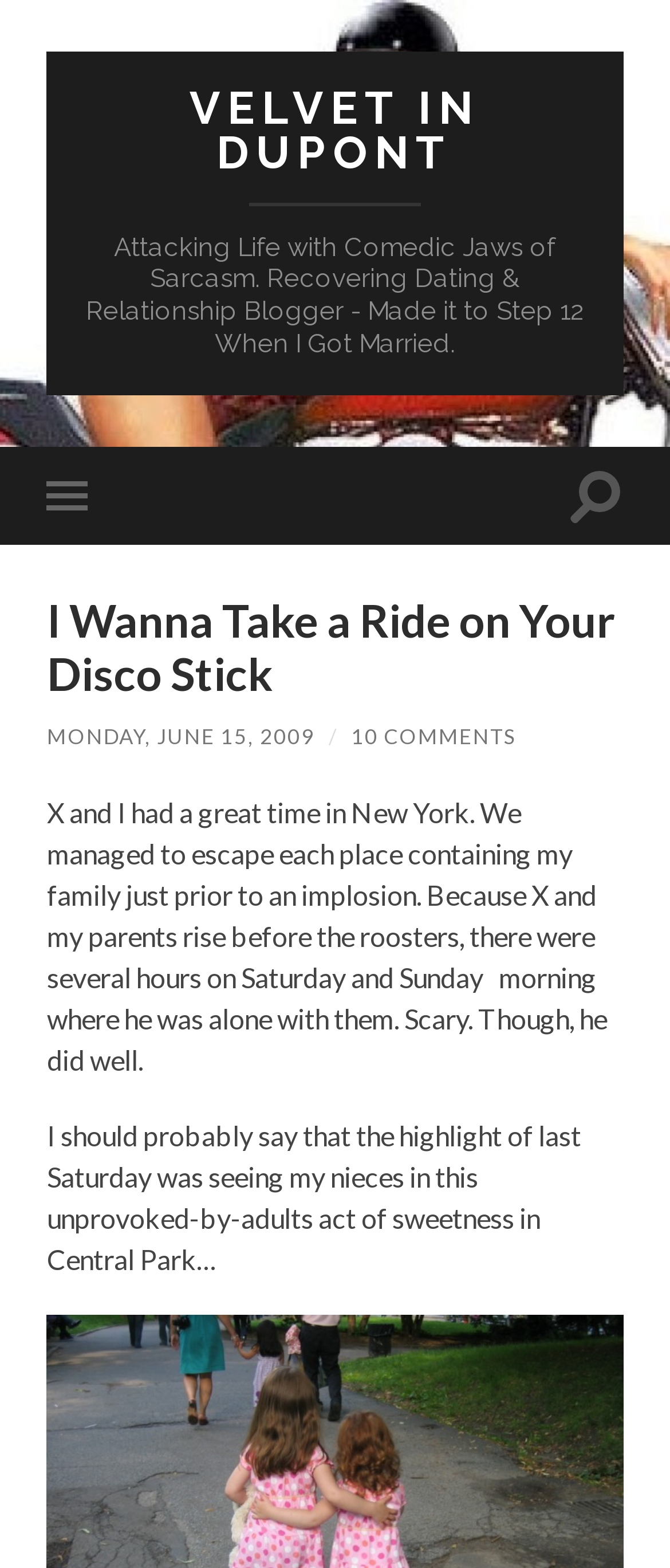Provide a one-word or one-phrase answer to the question:
What is the blogger's current relationship status?

Married